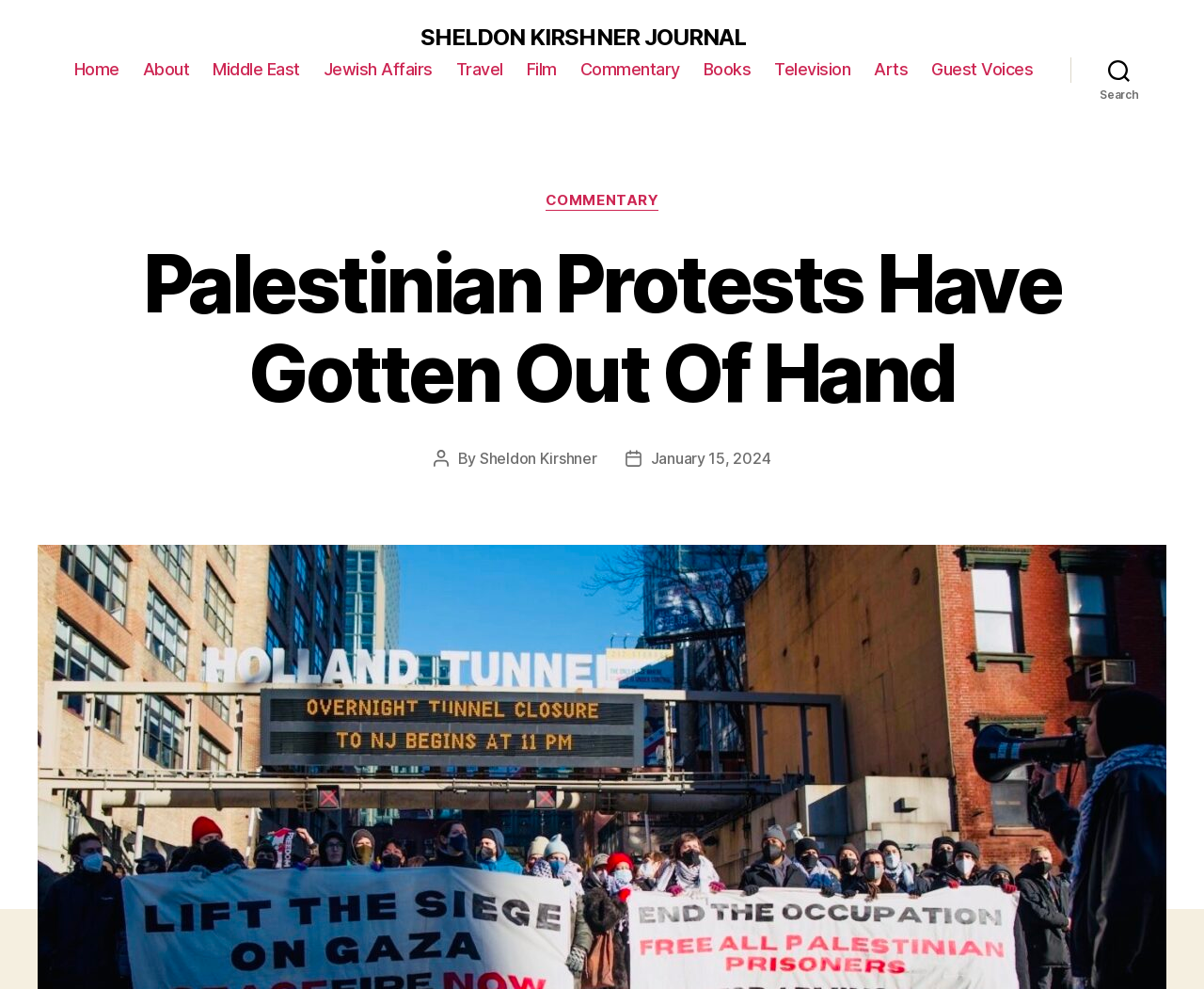Determine the bounding box coordinates for the region that must be clicked to execute the following instruction: "read the post dated January 15, 2024".

[0.54, 0.454, 0.64, 0.473]